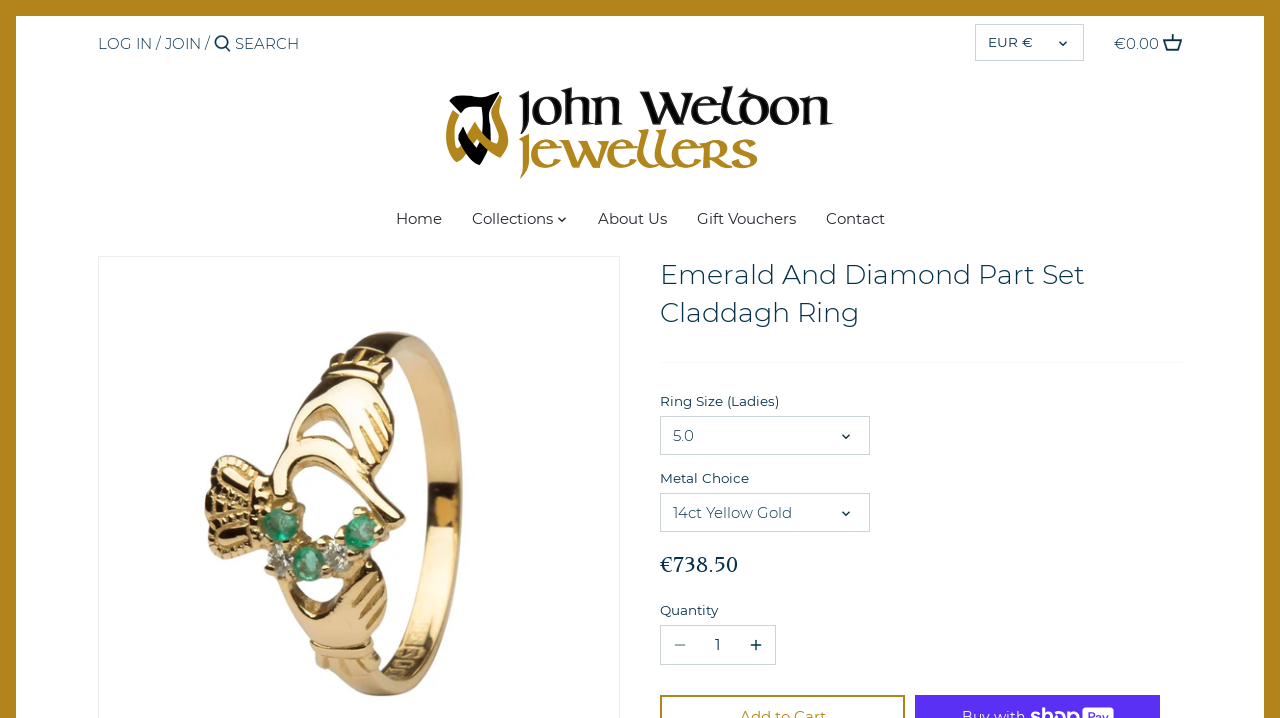Identify the bounding box for the described UI element: "input value="1" aria-label="Quantity" name="quantity" value="1"".

[0.546, 0.872, 0.575, 0.925]